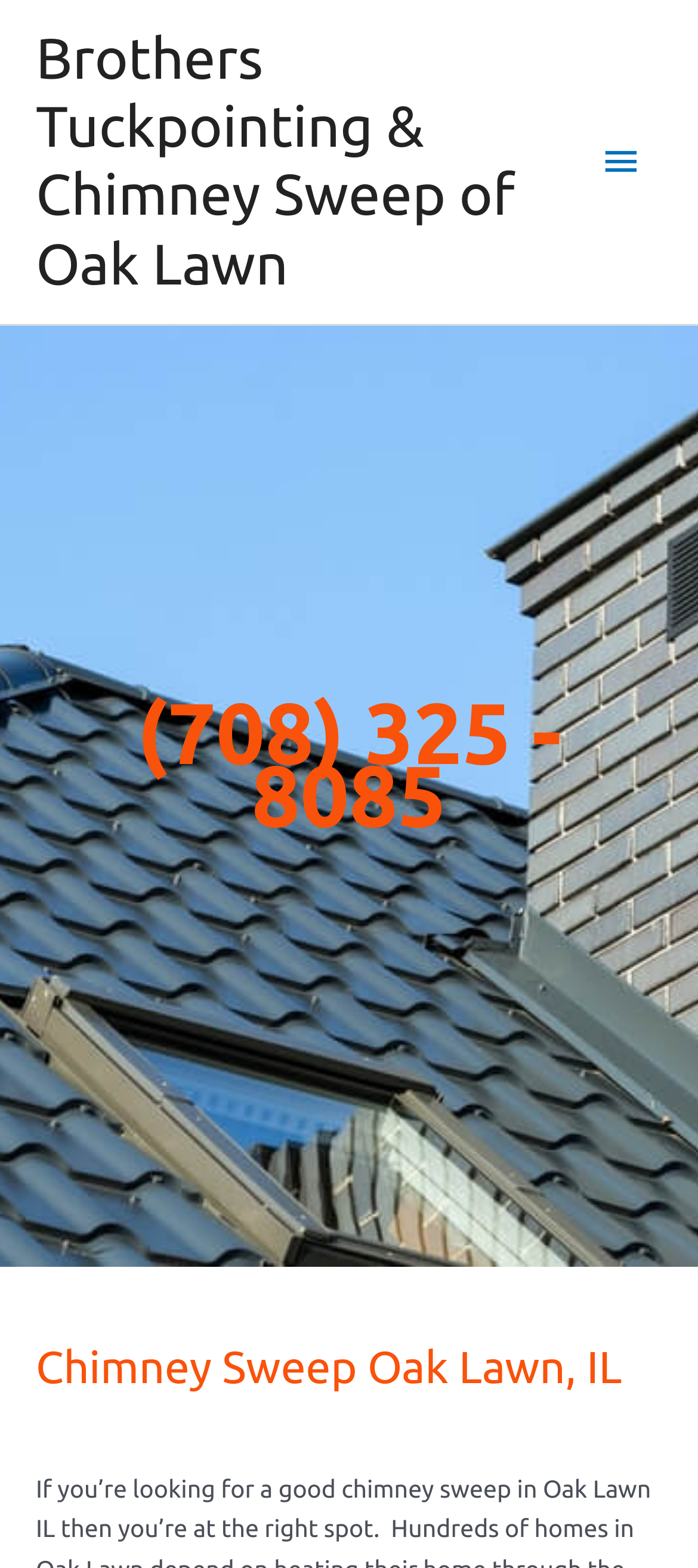Predict the bounding box coordinates for the UI element described as: "(708) 325 - 8085". The coordinates should be four float numbers between 0 and 1, presented as [left, top, right, bottom].

[0.196, 0.473, 0.804, 0.53]